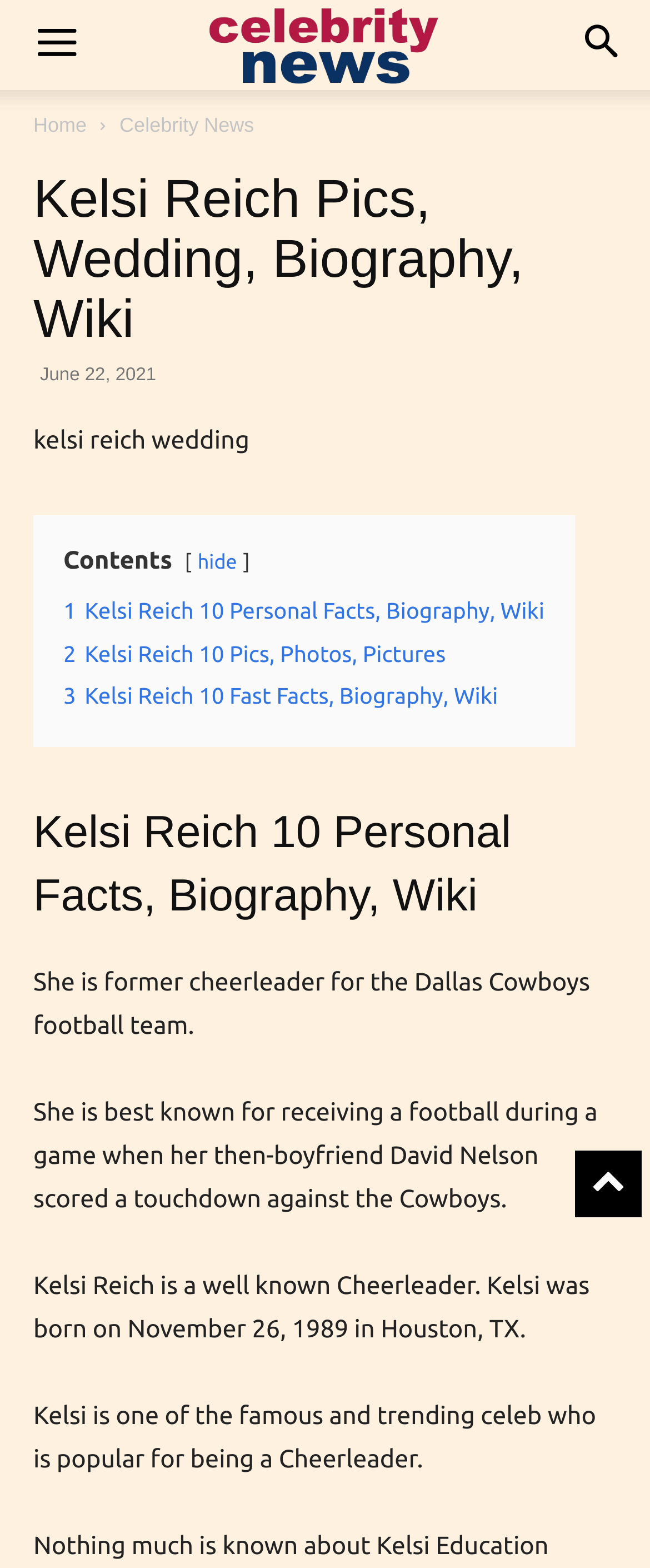Determine the bounding box coordinates of the region to click in order to accomplish the following instruction: "Read Kelsi Reich's biography". Provide the coordinates as four float numbers between 0 and 1, specifically [left, top, right, bottom].

[0.097, 0.381, 0.838, 0.398]